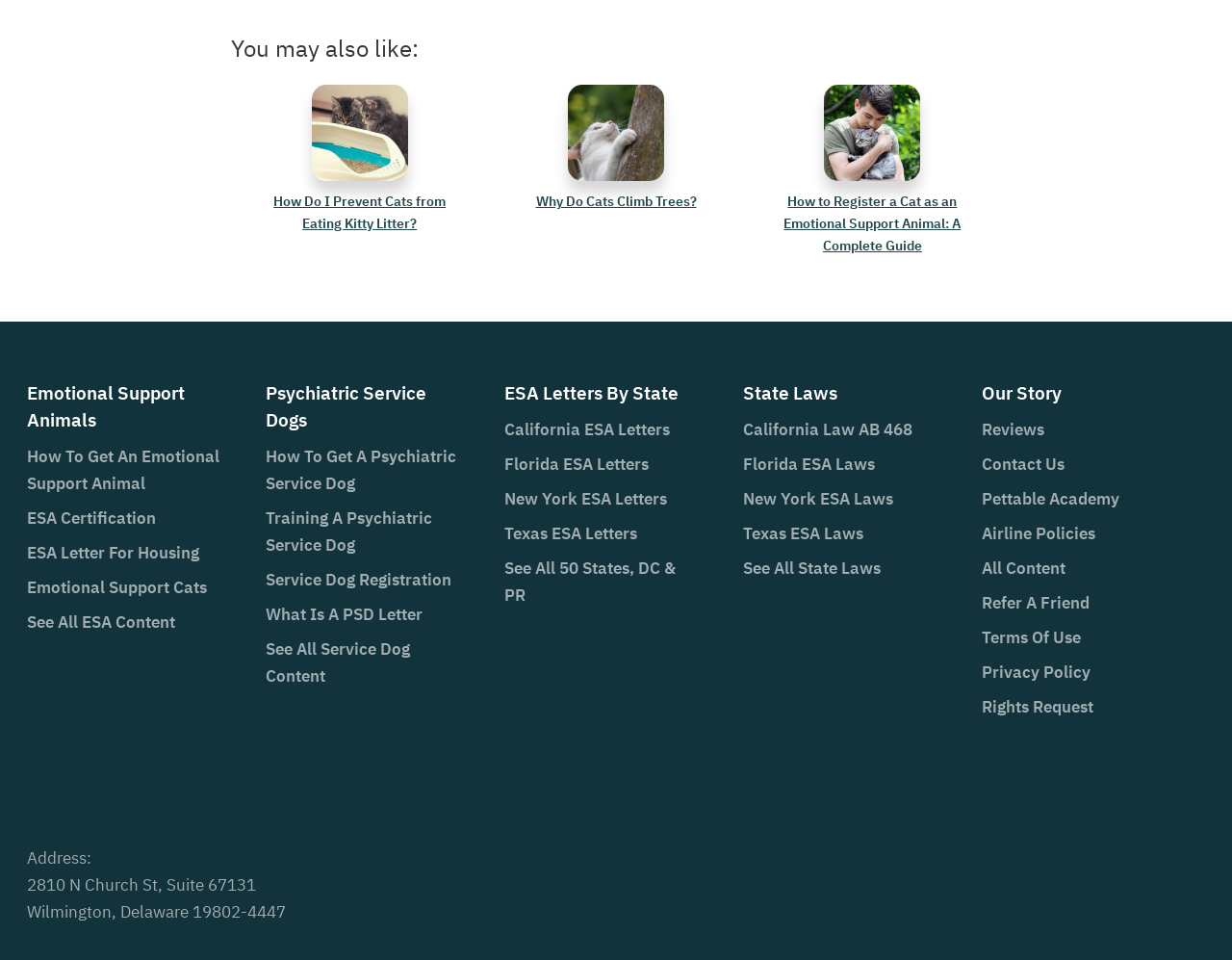What type of content is available under 'ESA Letters By State'?
Using the information from the image, provide a comprehensive answer to the question.

The 'ESA Letters By State' section contains links to ESA letters for different states, such as California, Florida, New York, and Texas, suggesting that it provides state-specific information and resources for Emotional Support Animals.